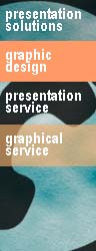Detail everything you observe in the image.

The image features a visually striking design with text elements that convey various aspects of graphic design and presentation services. The background incorporates a fluid, abstract pattern that combines soft hues of blue and earthy tones, lending a modern and artistic feel to the overall composition. Prominently displayed in a stacked arrangement, the text reads "presentation solutions," "graphic design," "presentation service," and "graphical service." Each line showcases a distinct color, enhancing the visual hierarchy: an orange block for "presentation solutions," followed by a contrasting black space for "graphic design," and additional entries in varying sizes and styles, emphasizing the versatility and comprehensive nature of the services offered. This image effectively communicates a contemporary approach to graphic design, appealing to both professional and personal clients seeking innovative solutions.